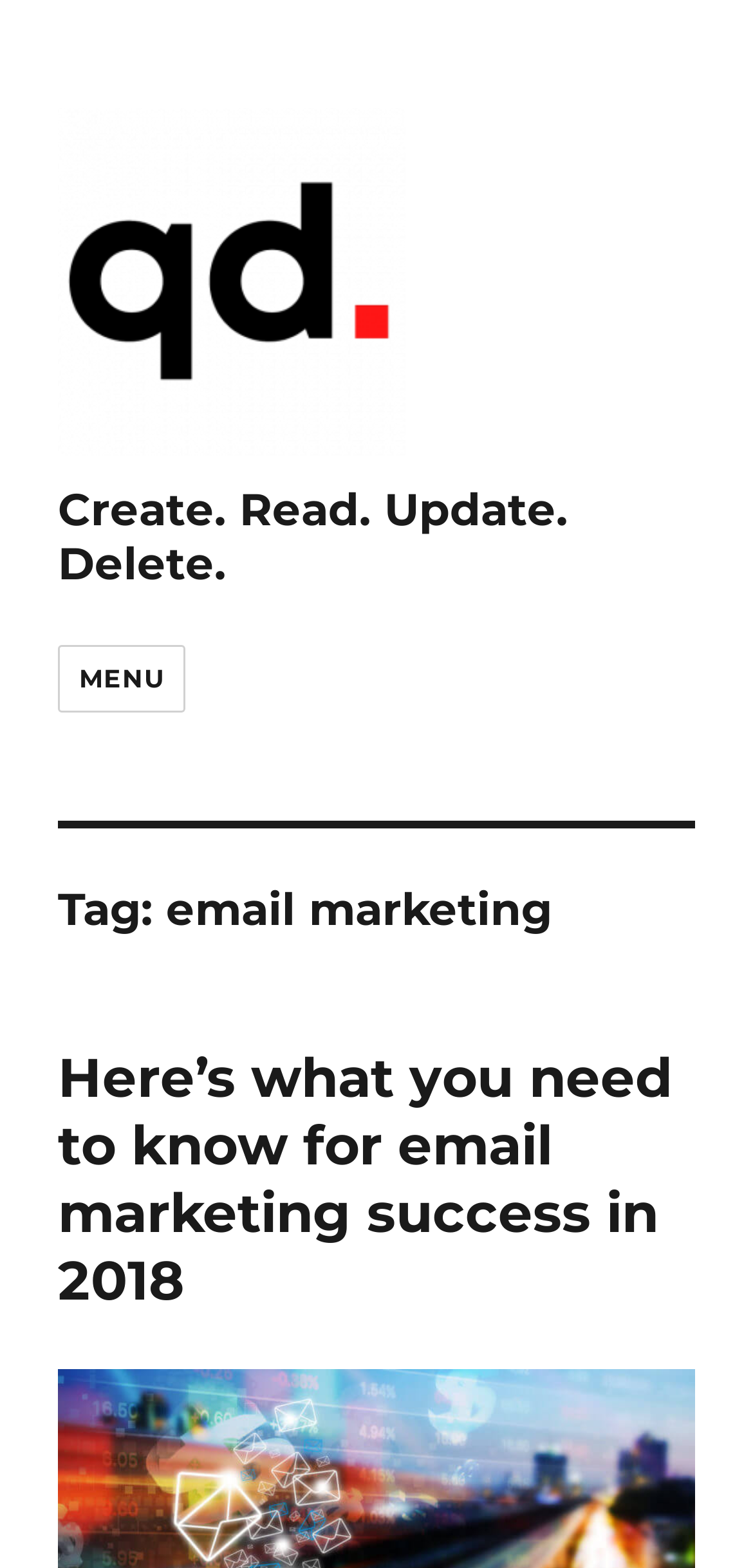Determine the main heading of the webpage and generate its text.

Tag: email marketing